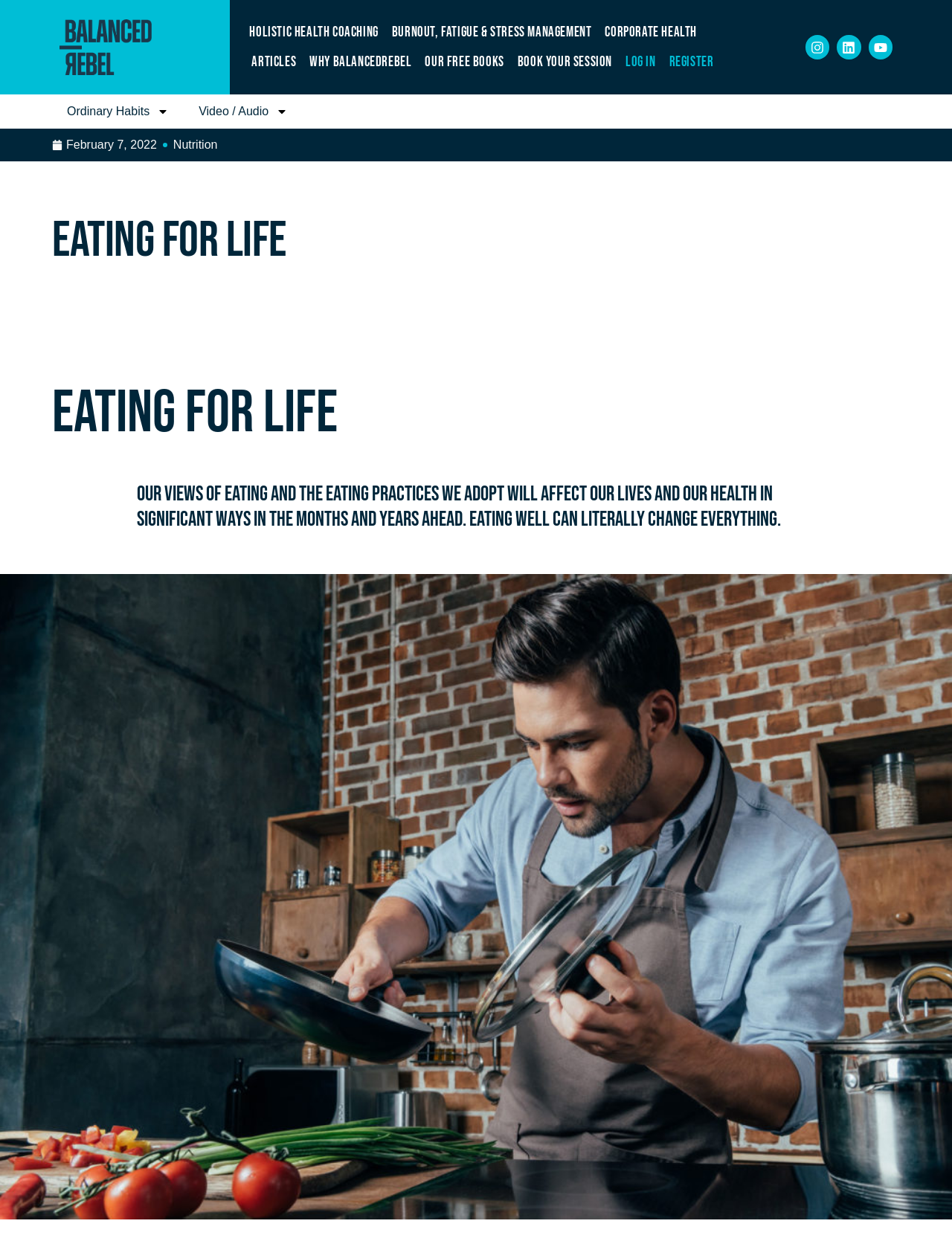Please study the image and answer the question comprehensively:
What type of services are offered on this website?

The links to 'Holistic Health Coaching', 'Burnout, Fatigue & Stress Management', and 'Corporate Health' suggest that this website offers services related to health coaching and management.